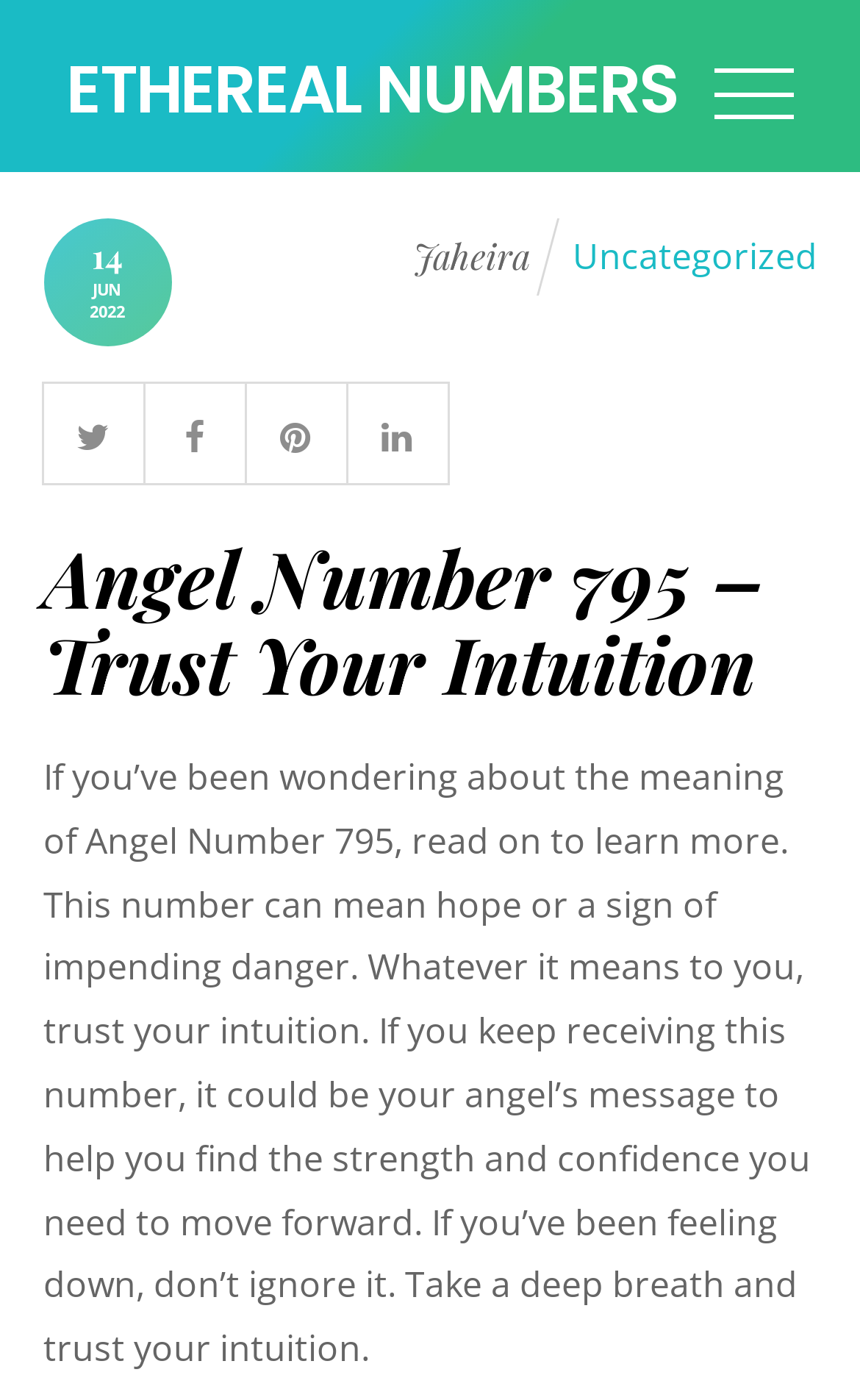Determine the coordinates of the bounding box that should be clicked to complete the instruction: "view post by Jaheira". The coordinates should be represented by four float numbers between 0 and 1: [left, top, right, bottom].

[0.48, 0.165, 0.616, 0.199]